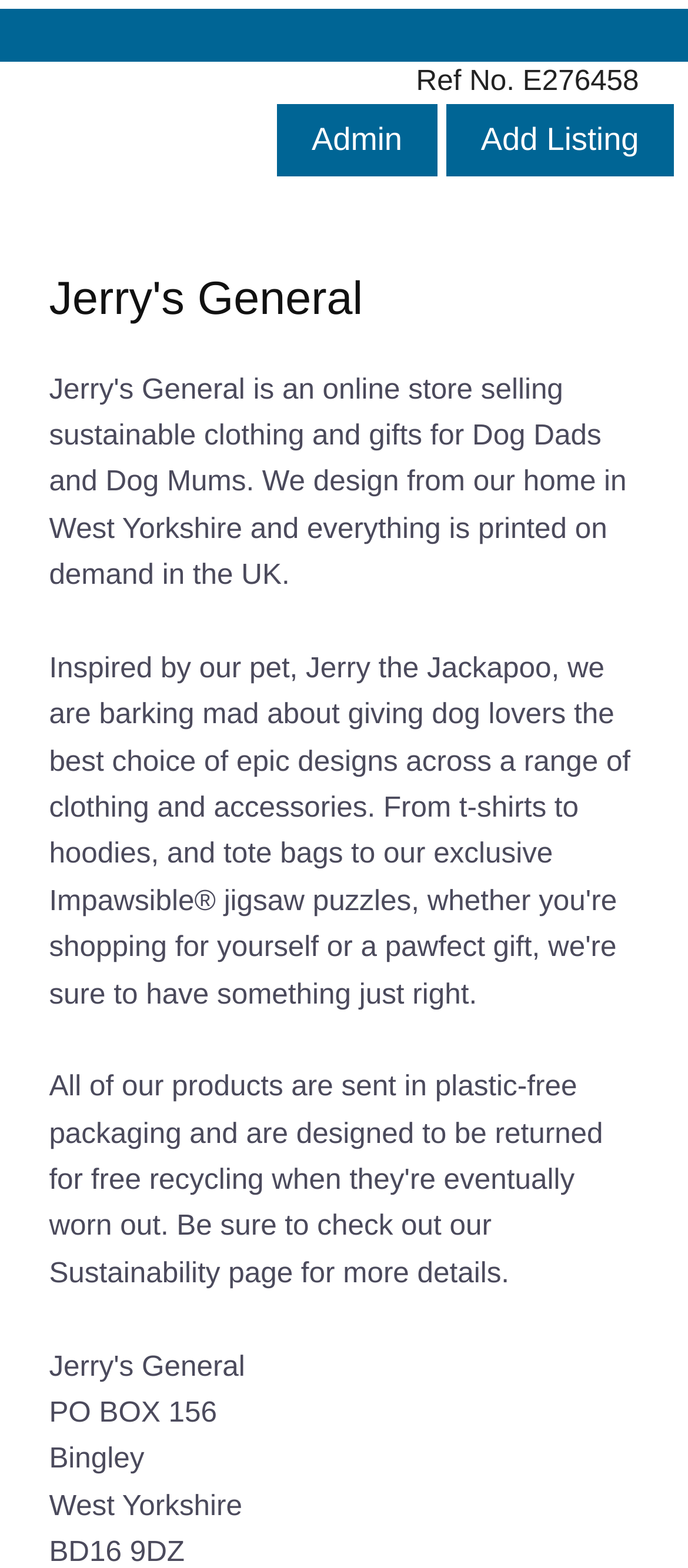With reference to the screenshot, provide a detailed response to the question below:
What is the purpose of the 'Add Listing' button?

The 'Add Listing' button is a clickable element located at the top of the webpage, suggesting that its purpose is to allow users to add a new listing to the webpage.